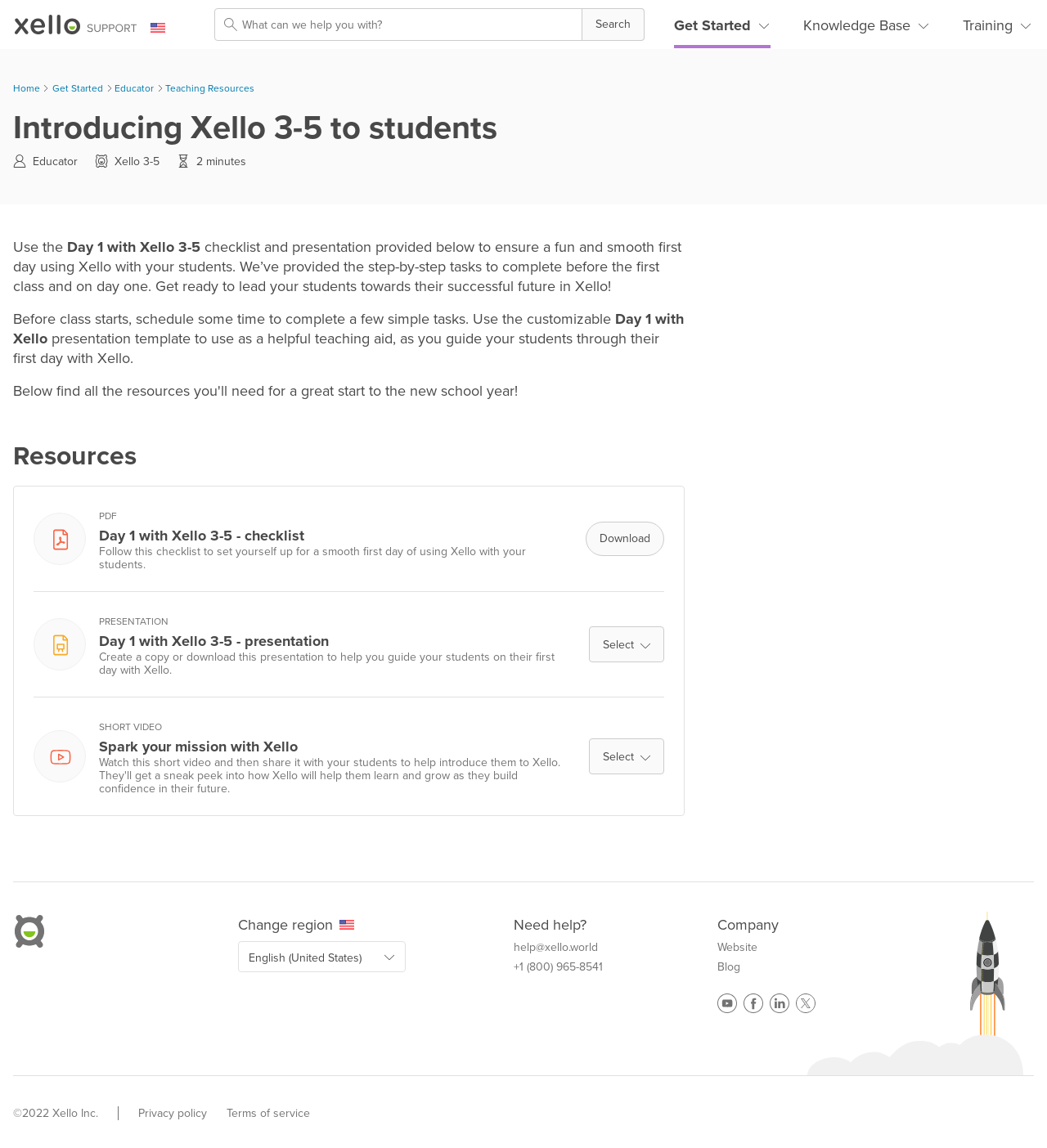Show me the bounding box coordinates of the clickable region to achieve the task as per the instruction: "Click the 'Get Started' button".

[0.644, 0.014, 0.717, 0.039]